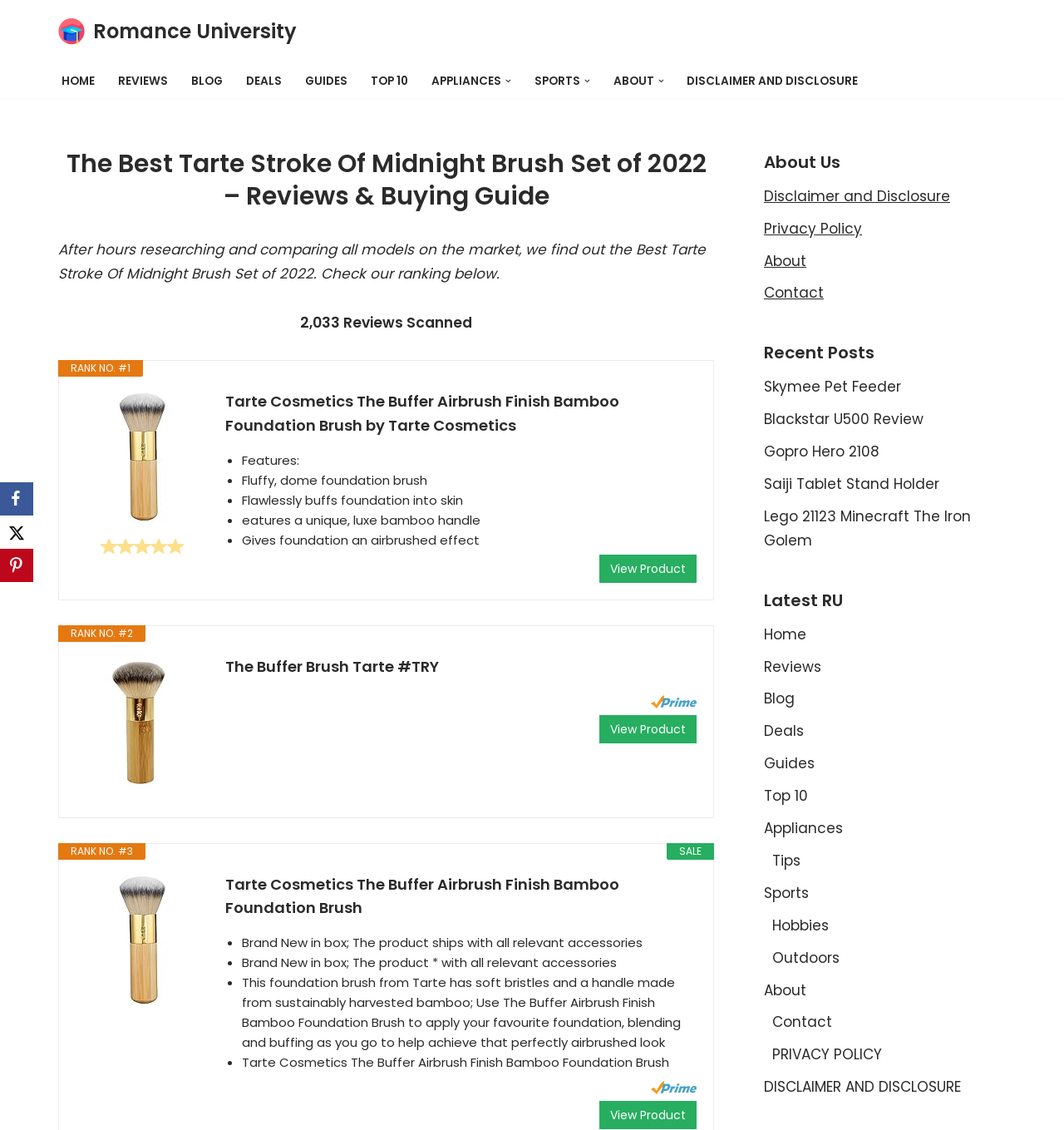Find the bounding box coordinates for the element that must be clicked to complete the instruction: "Click the 'Home' link". The coordinates should be four float numbers between 0 and 1, indicated as [left, top, right, bottom].

None